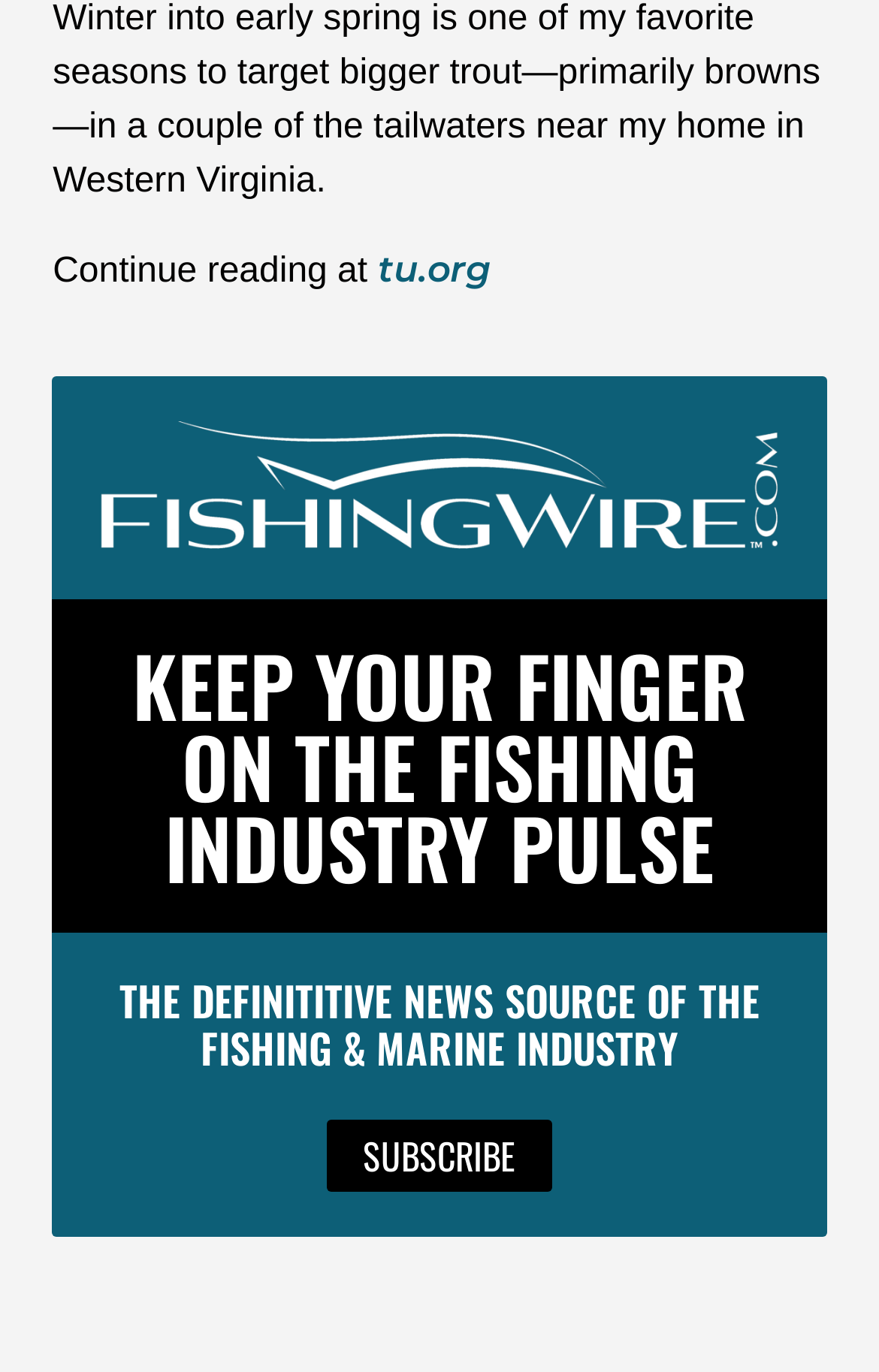What is the author's favorite season for trout fishing?
Please provide a comprehensive answer to the question based on the webpage screenshot.

The author mentions in the first paragraph that 'Winter into early spring is one of my favorite seasons to target bigger trout—primarily browns—in a couple of the tailwaters near my home in Western Virginia.' This indicates that the author's favorite season for trout fishing is winter into early spring.